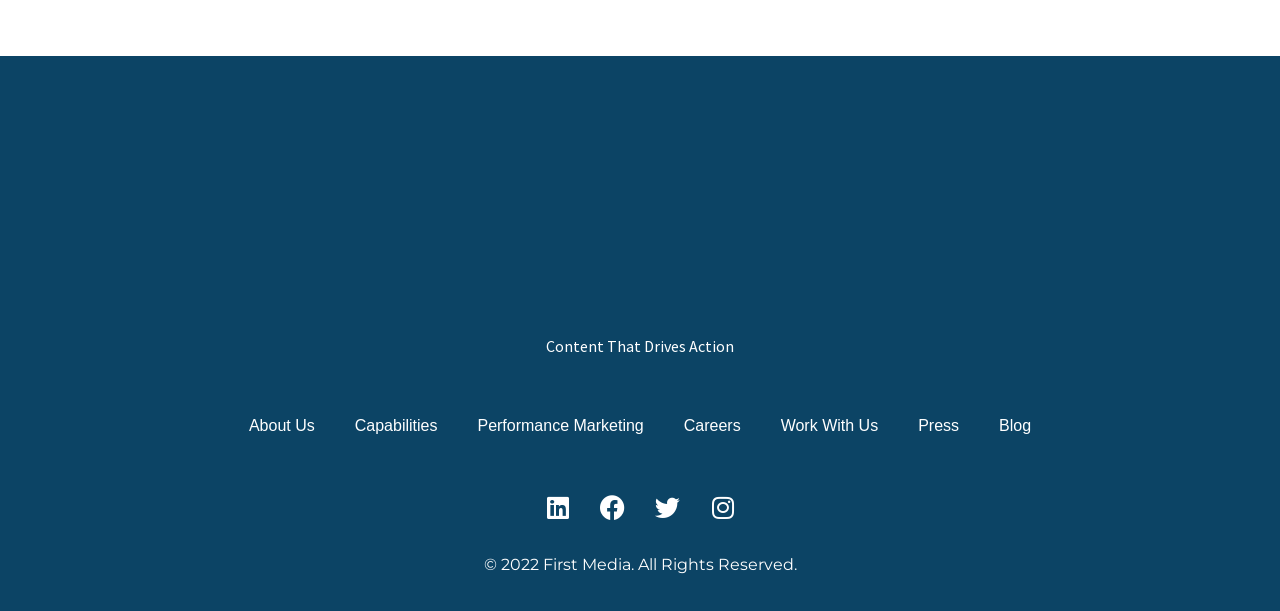What is the company name?
Respond to the question with a well-detailed and thorough answer.

The company name can be found at the bottom of the webpage, in the copyright section, which states '© 2022 First Media. All Rights Reserved.'